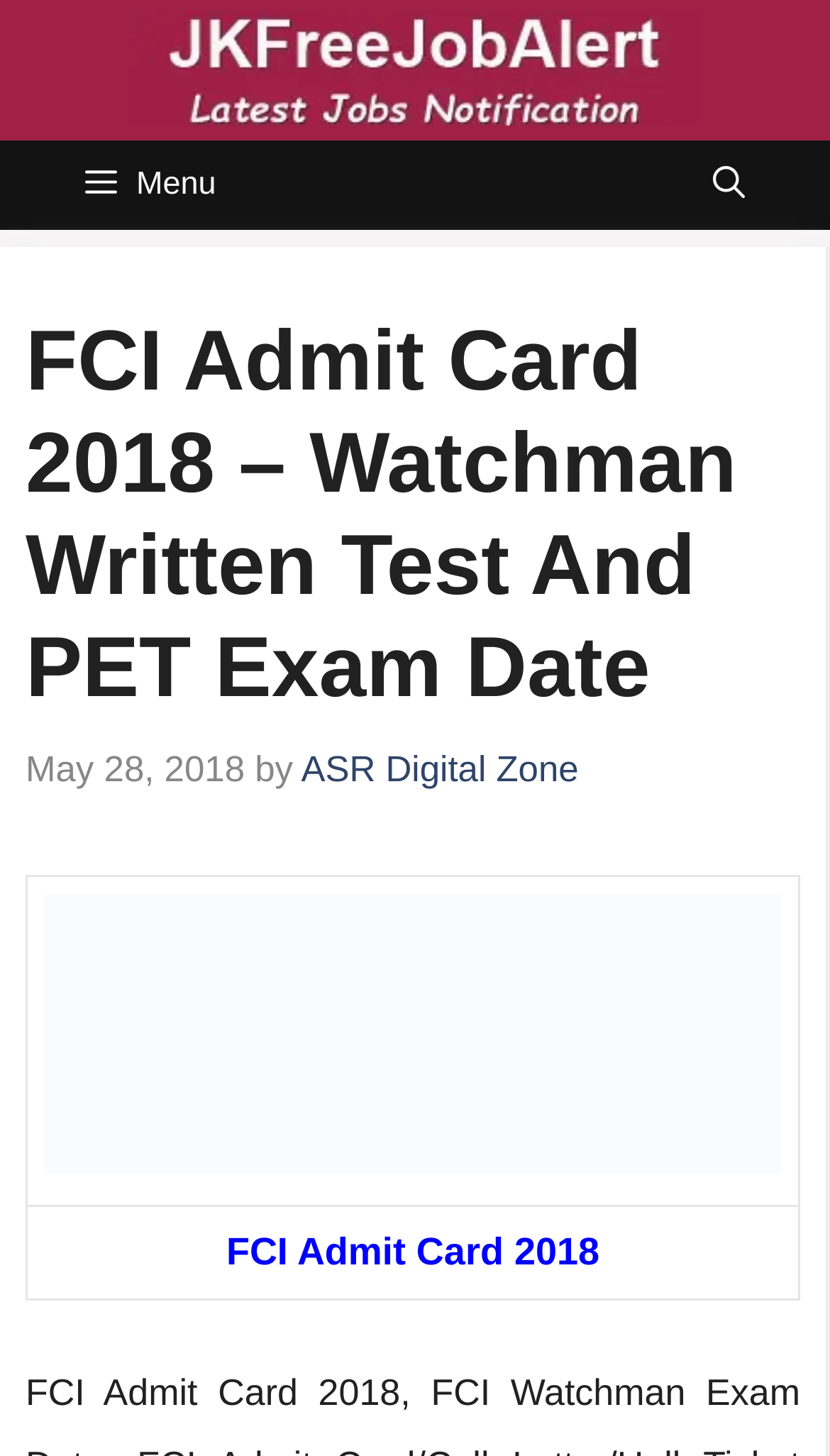What is the name of the website?
Please look at the screenshot and answer in one word or a short phrase.

JKFreeJobAlert